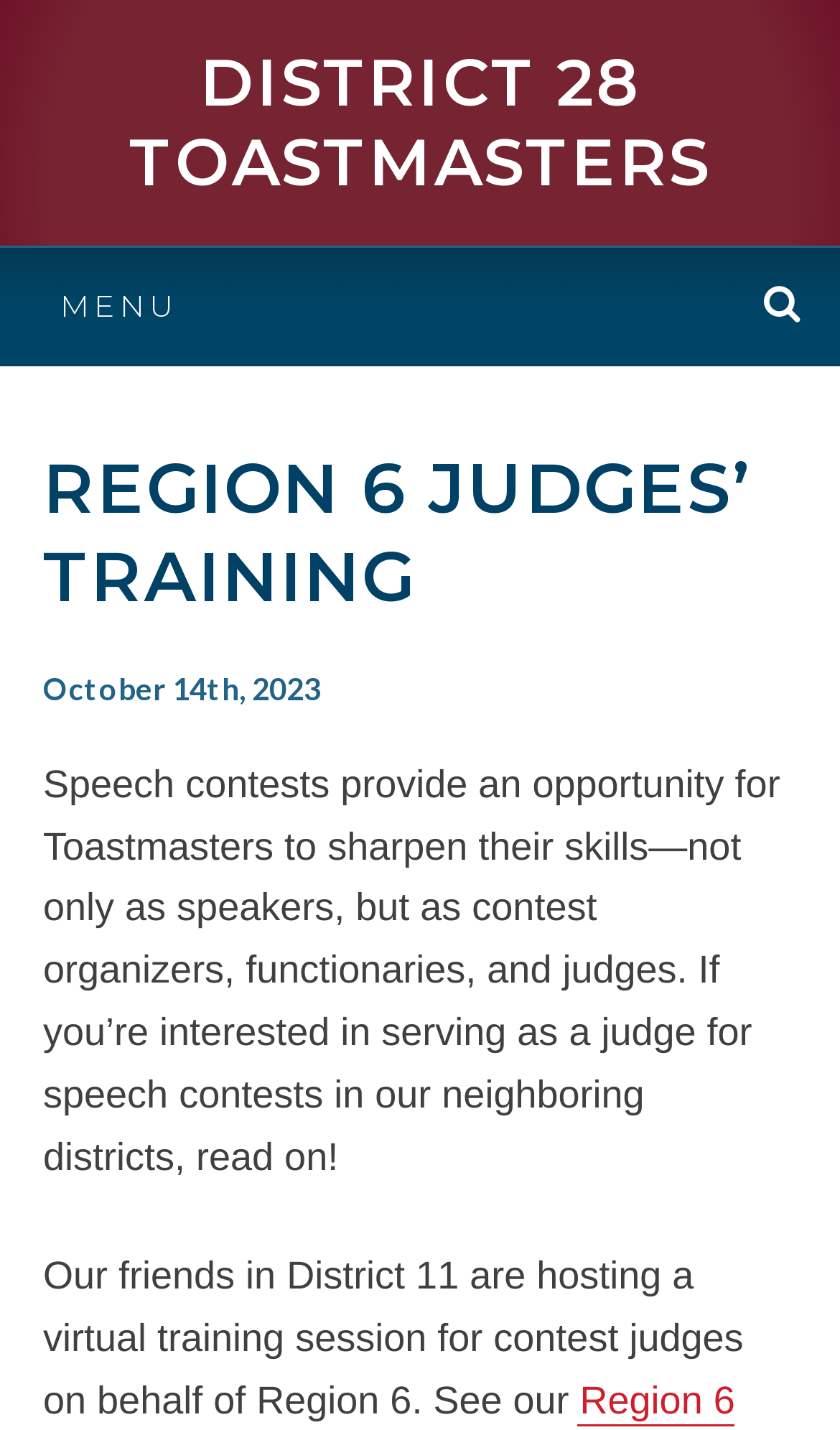Use one word or a short phrase to answer the question provided: 
When is the virtual training session?

October 14th, 2023